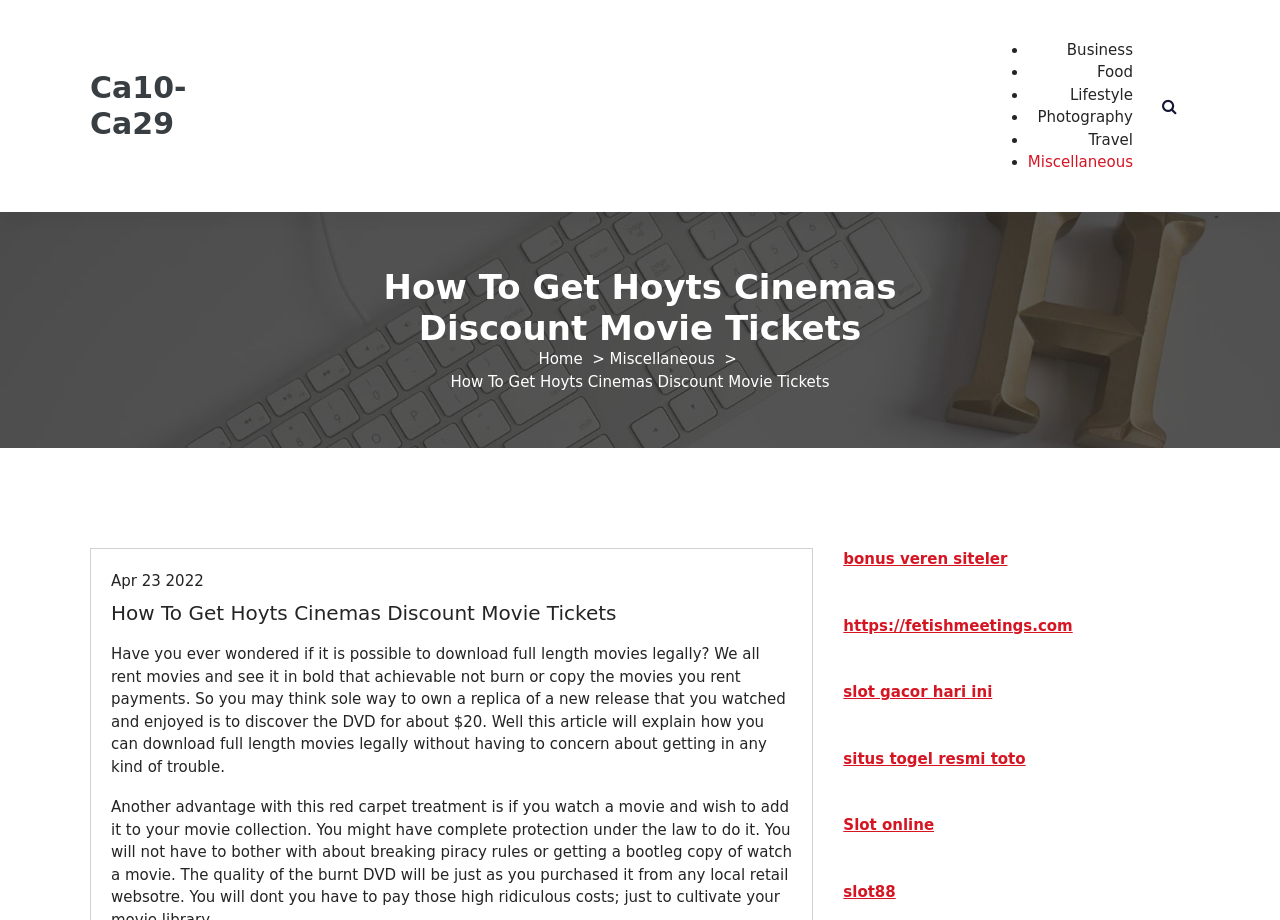Describe every aspect of the webpage in a detailed manner.

This webpage is about getting discount movie tickets at Hoyts Cinemas, specifically focusing on the topic of downloading full-length movies legally. 

At the top-left corner, there is a heading with the title "How To Get Hoyts Cinemas Discount Movie Tickets – Ca10-Ca29". Below it, there are several links to different categories, including "Business", "Food", "Lifestyle", "Photography", "Travel", and "Miscellaneous", which are aligned horizontally across the top of the page. 

On the top-right corner, there is a button with an icon. Below the categories, there is a heading with the same title as the webpage, "How To Get Hoyts Cinemas Discount Movie Tickets". 

To the right of this heading, there are links to "Home" and "Miscellaneous", separated by a static text element. Below these links, there is a static text element with the same title as the webpage. 

Within this text element, there is a link to "Miscellaneous". Below this, there is a link to a date, "Apr 23 2022". 

Further down, there is another heading with the same title as the webpage, followed by a static text element that provides a brief introduction to the topic of downloading full-length movies legally. 

Below this introduction, there are several links to external websites, including "bonus veren siteler", "https://fetishmeetings.com", "slot gacor hari ini", "situs togel resmi toto", "Slot online", and "slot88", which are aligned vertically.